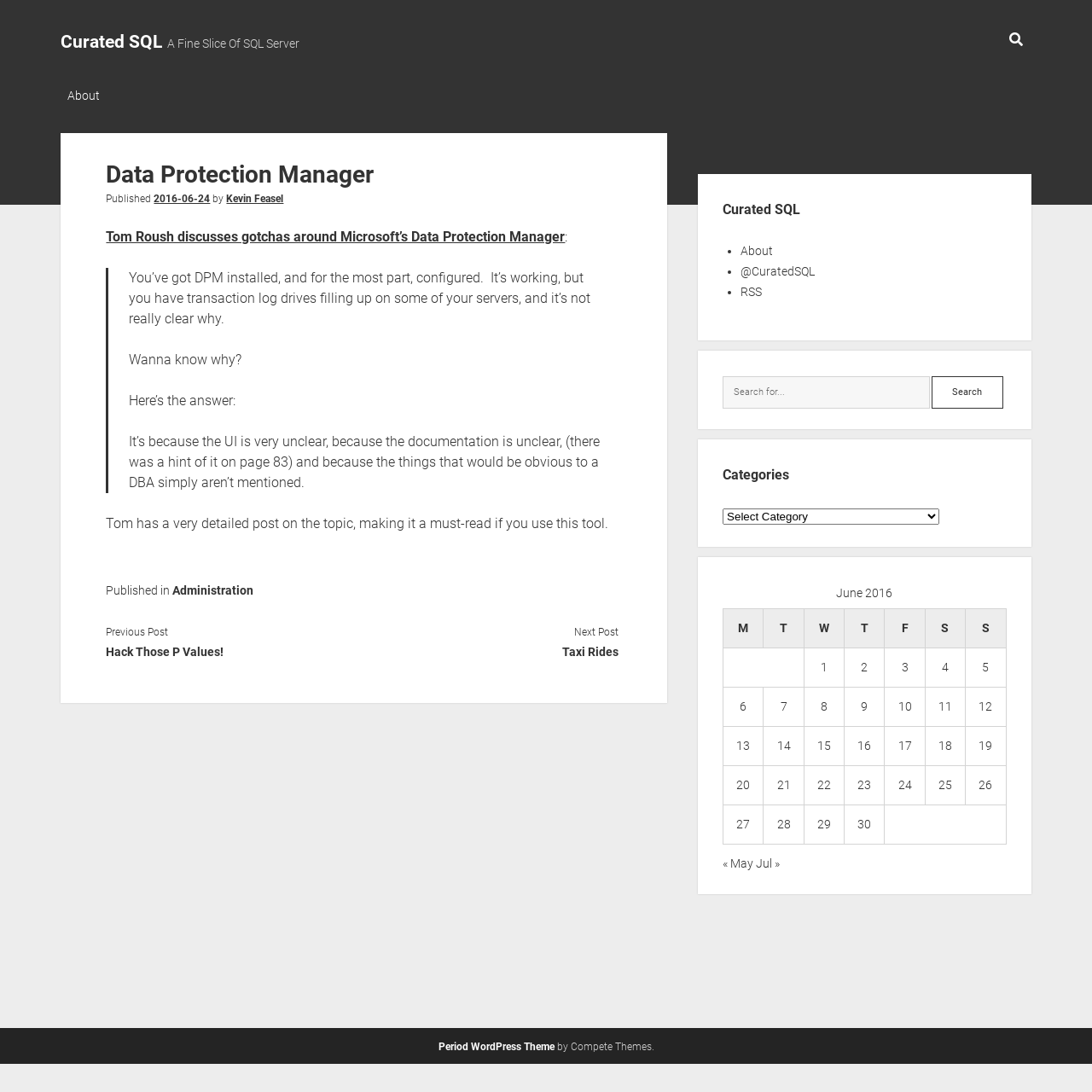Who wrote the post?
Answer the question with a single word or phrase, referring to the image.

Kevin Feasel